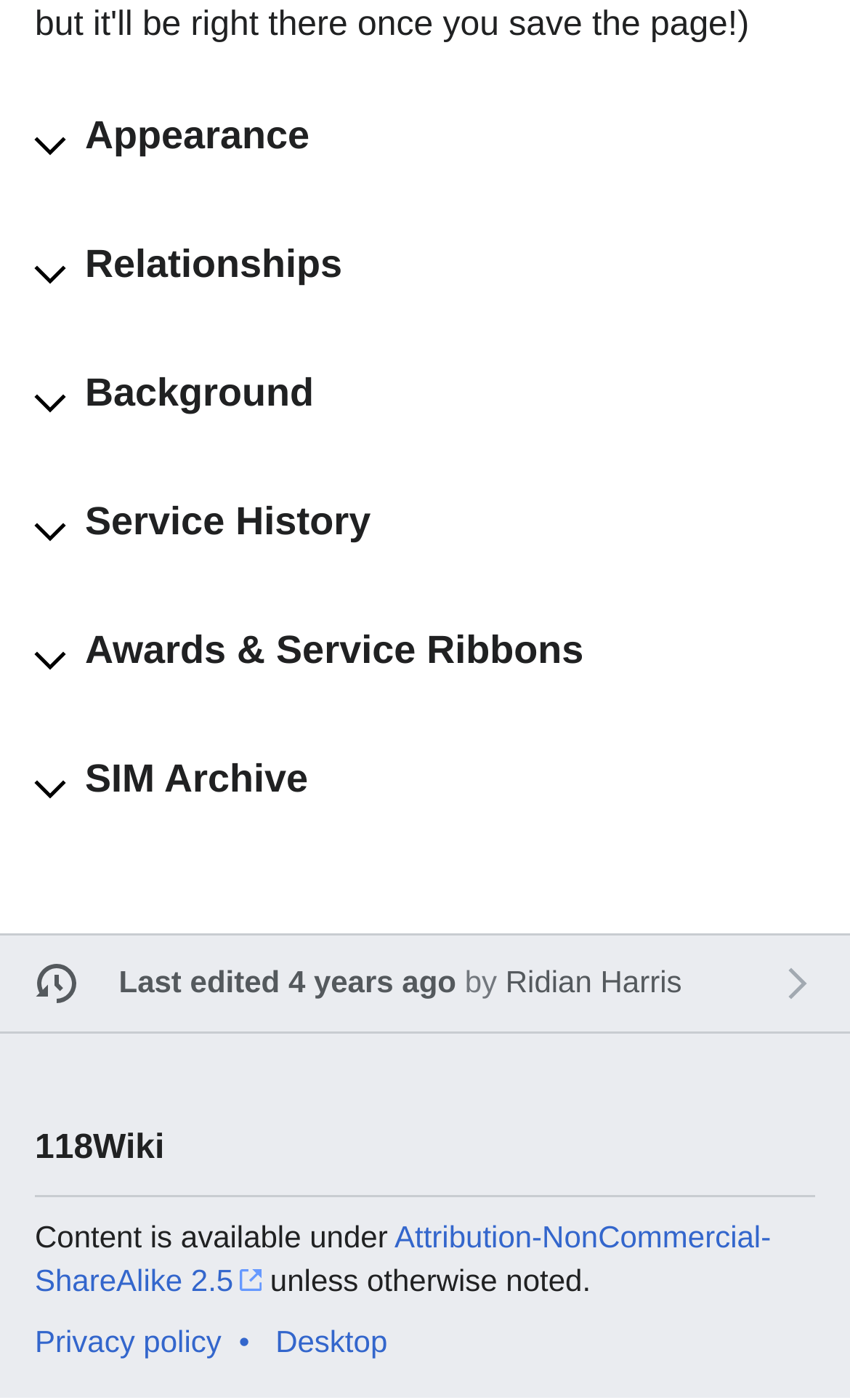Locate the bounding box coordinates of the area you need to click to fulfill this instruction: 'Check the last edited information'. The coordinates must be in the form of four float numbers ranging from 0 to 1: [left, top, right, bottom].

[0.0, 0.668, 1.0, 0.738]